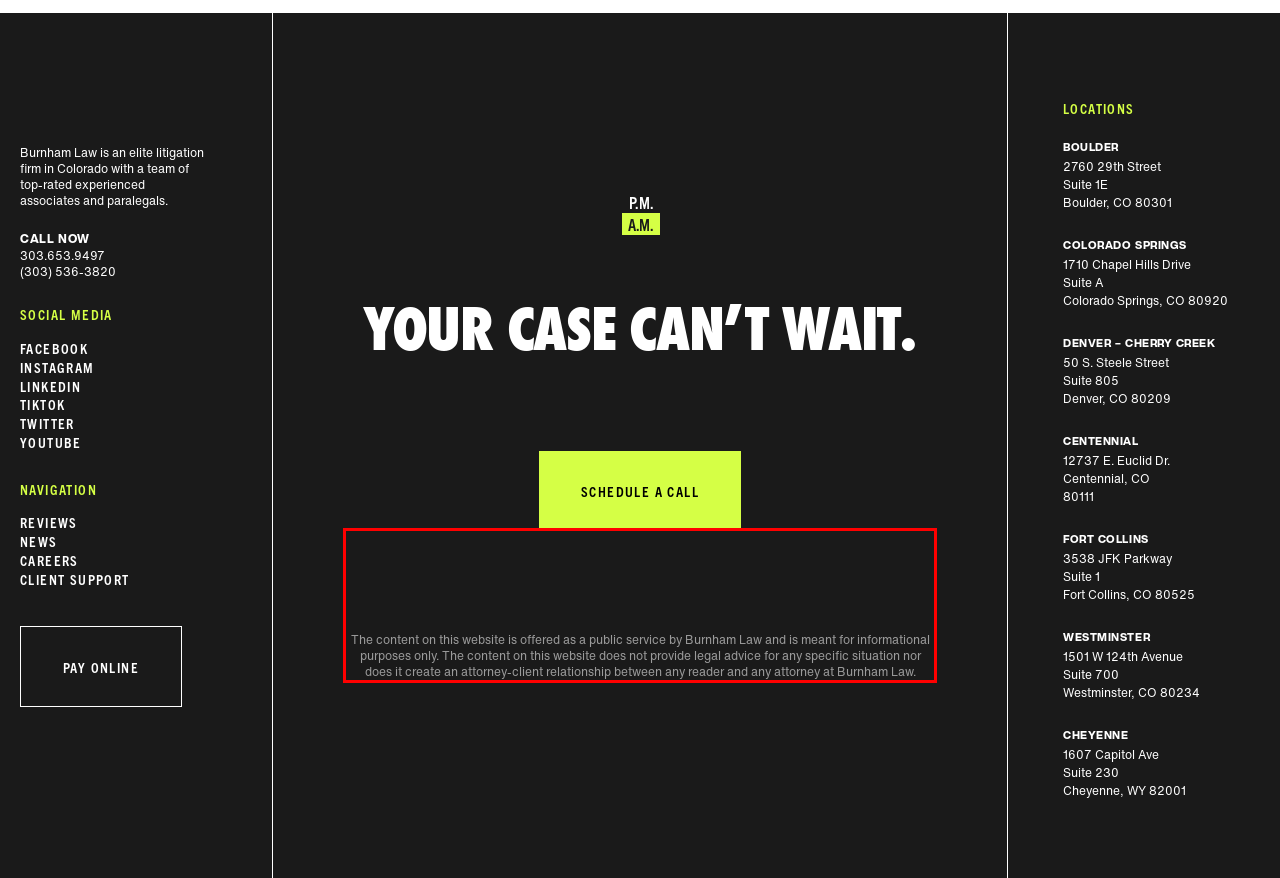Using the webpage screenshot, recognize and capture the text within the red bounding box.

The content on this website is offered as a public service by Burnham Law and is meant for informational purposes only. The content on this website does not provide legal advice for any specific situation nor does it create an attorney-client relationship between any reader and any attorney at Burnham Law.